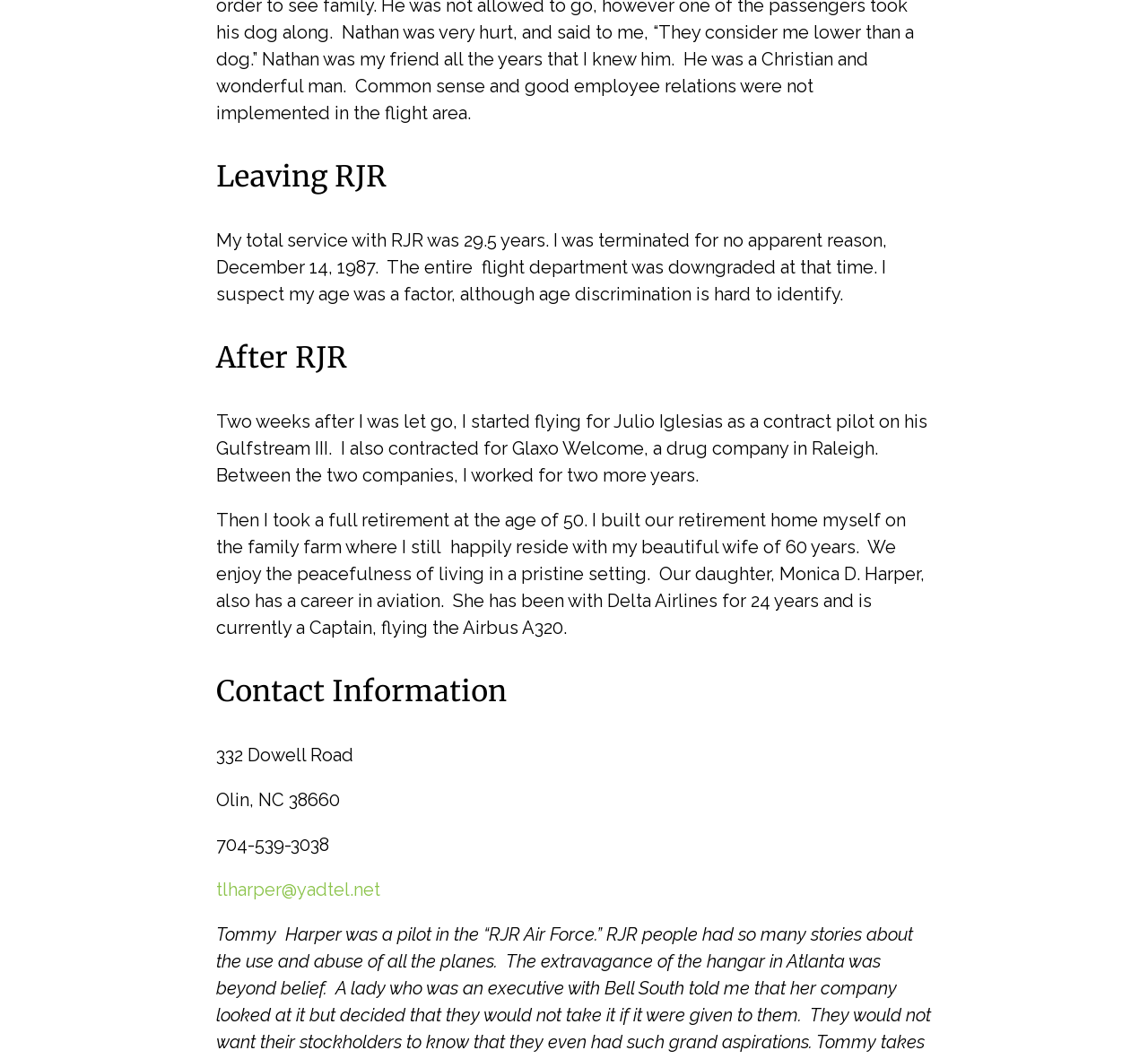How many years did the author work at RJR?
Please provide a single word or phrase based on the screenshot.

29.5 years